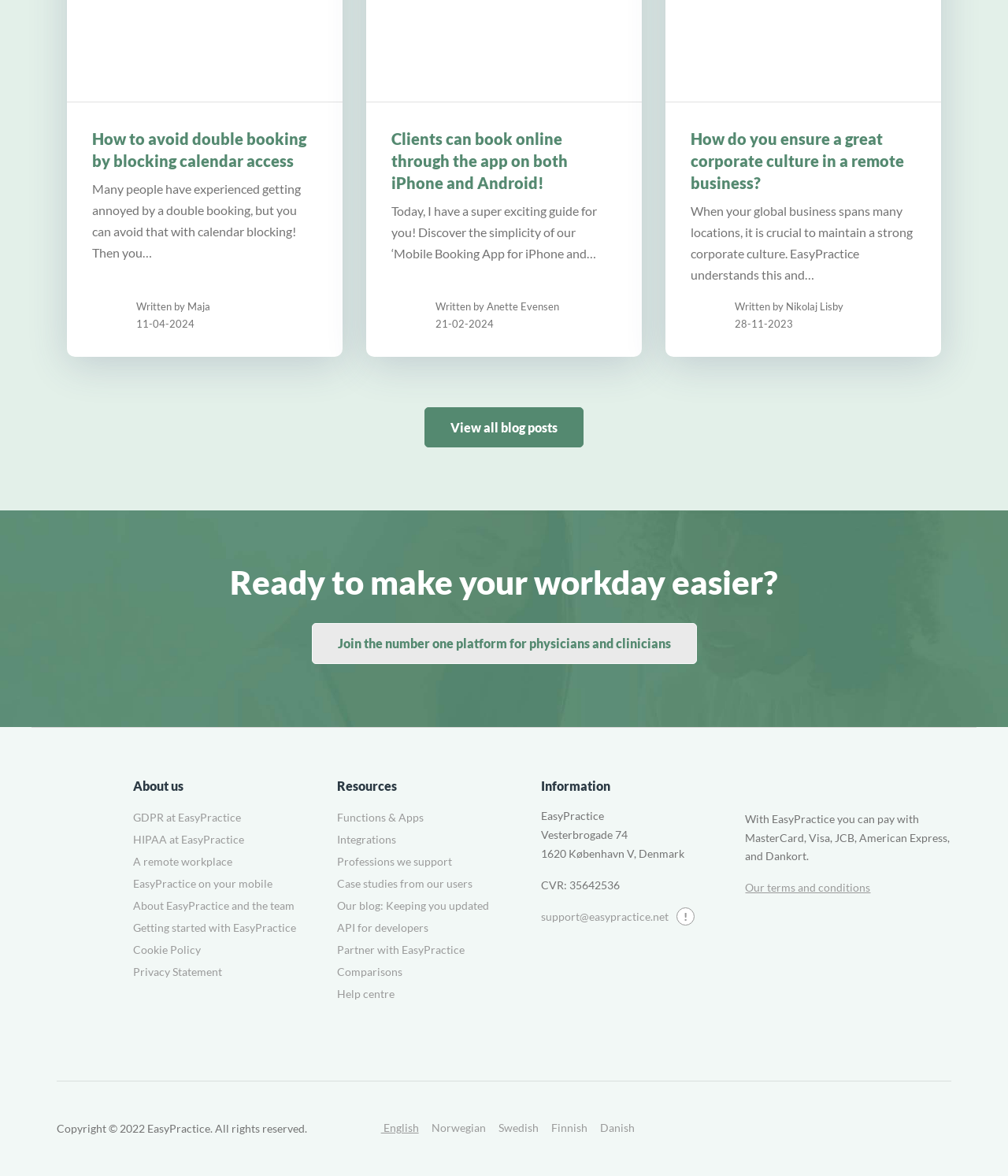Using the provided element description: "A remote workplace", determine the bounding box coordinates of the corresponding UI element in the screenshot.

[0.132, 0.727, 0.231, 0.738]